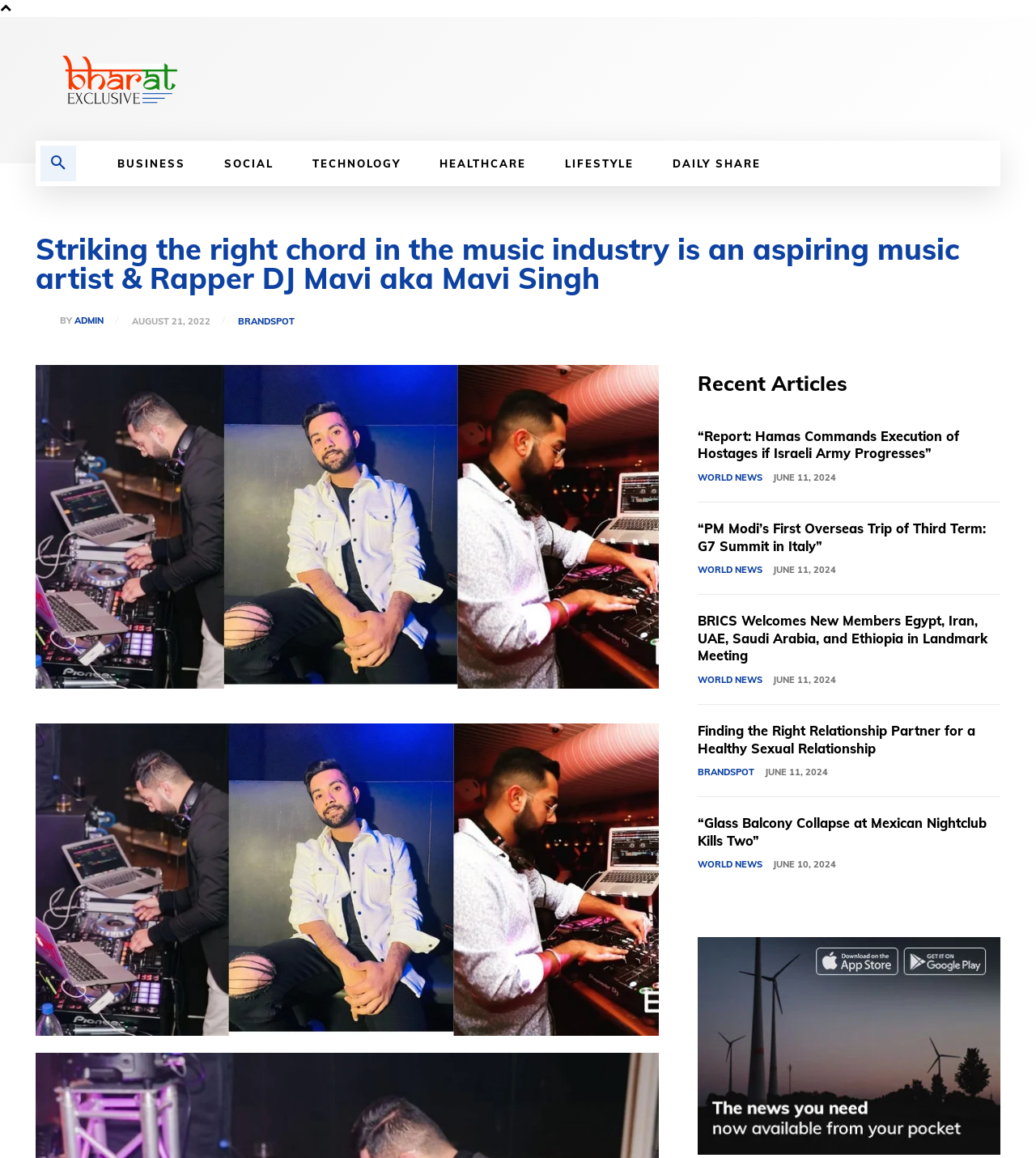Utilize the details in the image to give a detailed response to the question: How many recent articles are listed on the webpage?

I scrolled down the webpage and found the section 'Recent Articles'. I counted the number of articles listed under this section and found 5 articles.